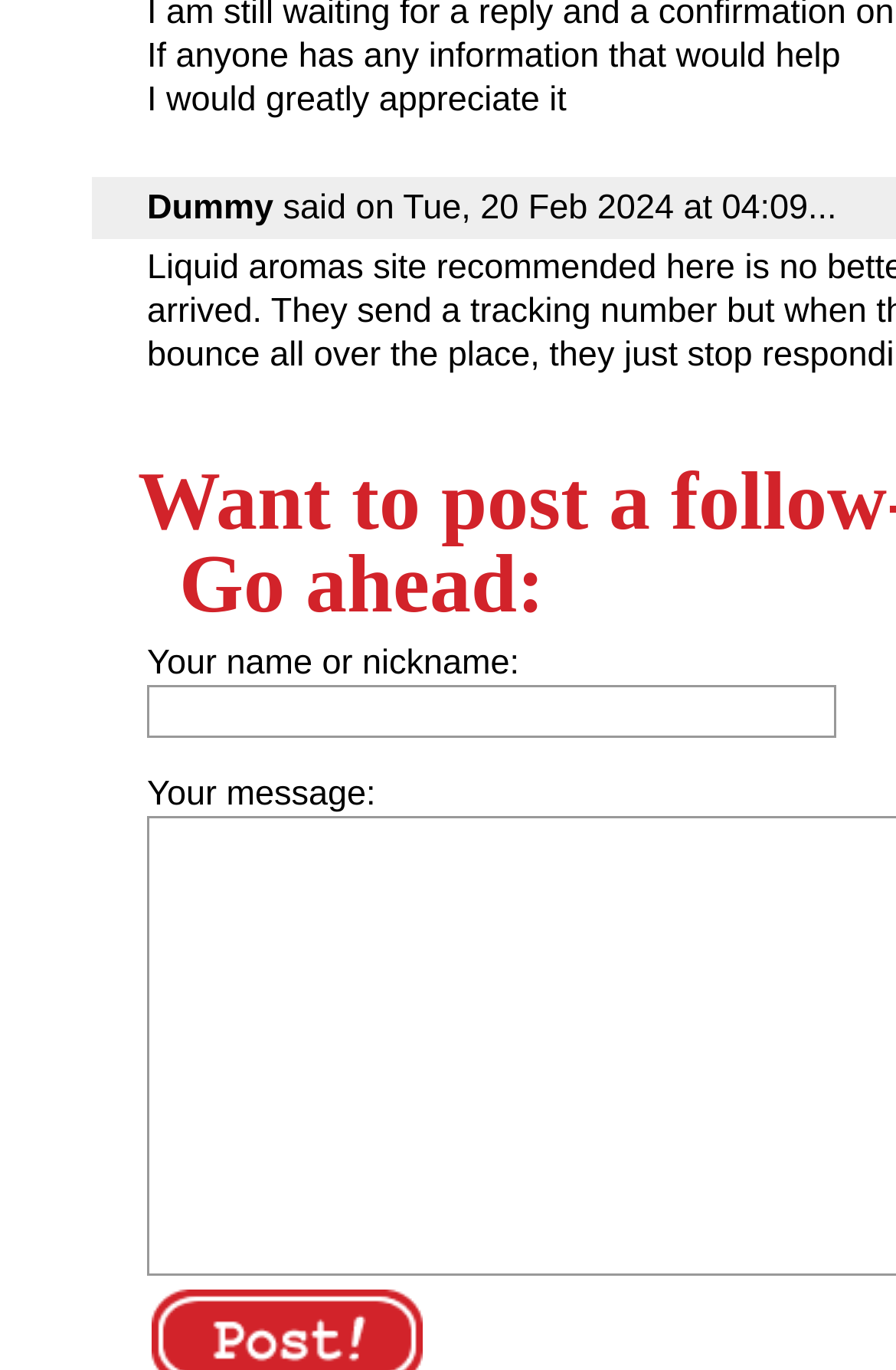What is the author's request?
Answer the question with a detailed explanation, including all necessary information.

The author is requesting information from others, as indicated by the text 'If anyone has any information that would help'.